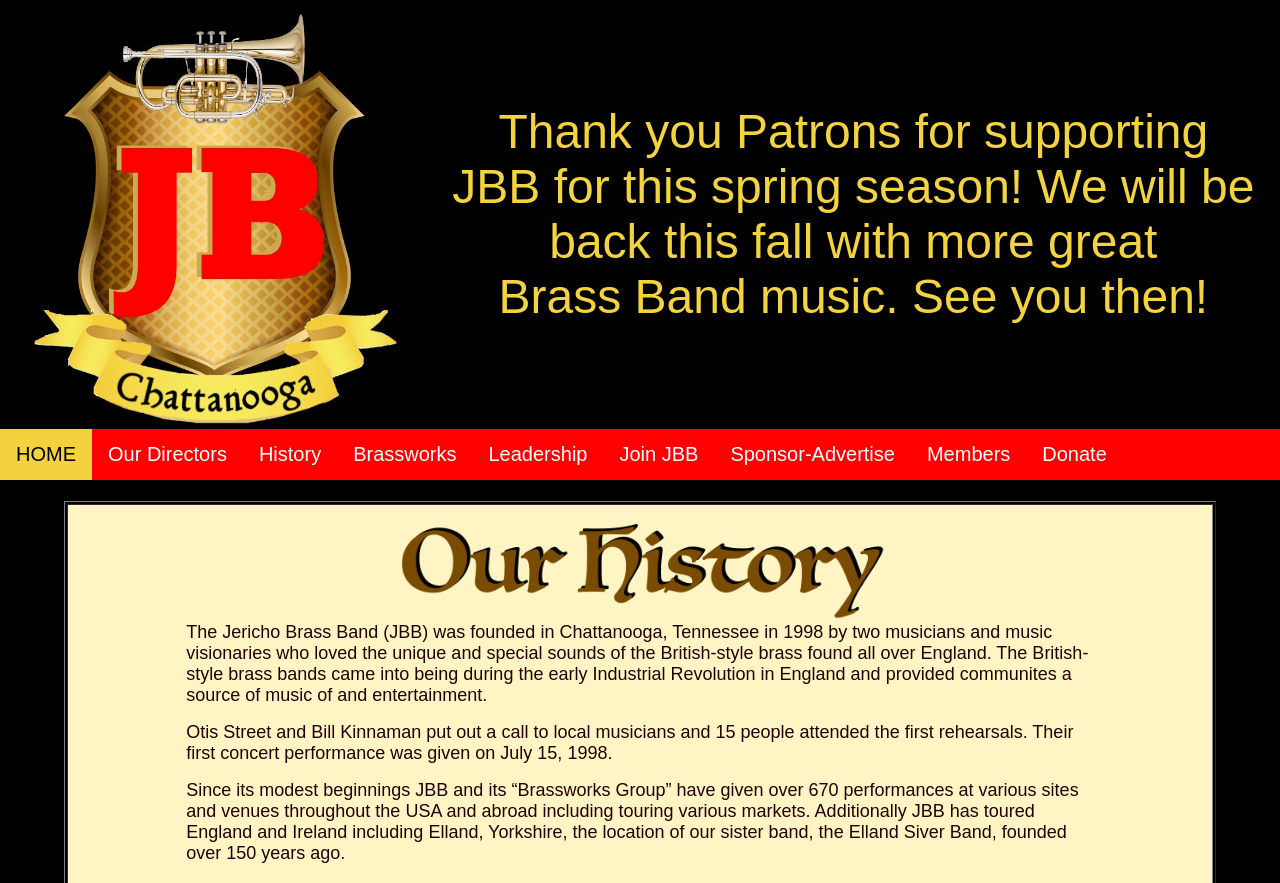Please determine the bounding box coordinates of the section I need to click to accomplish this instruction: "Donate to JBB".

[0.802, 0.485, 0.877, 0.543]